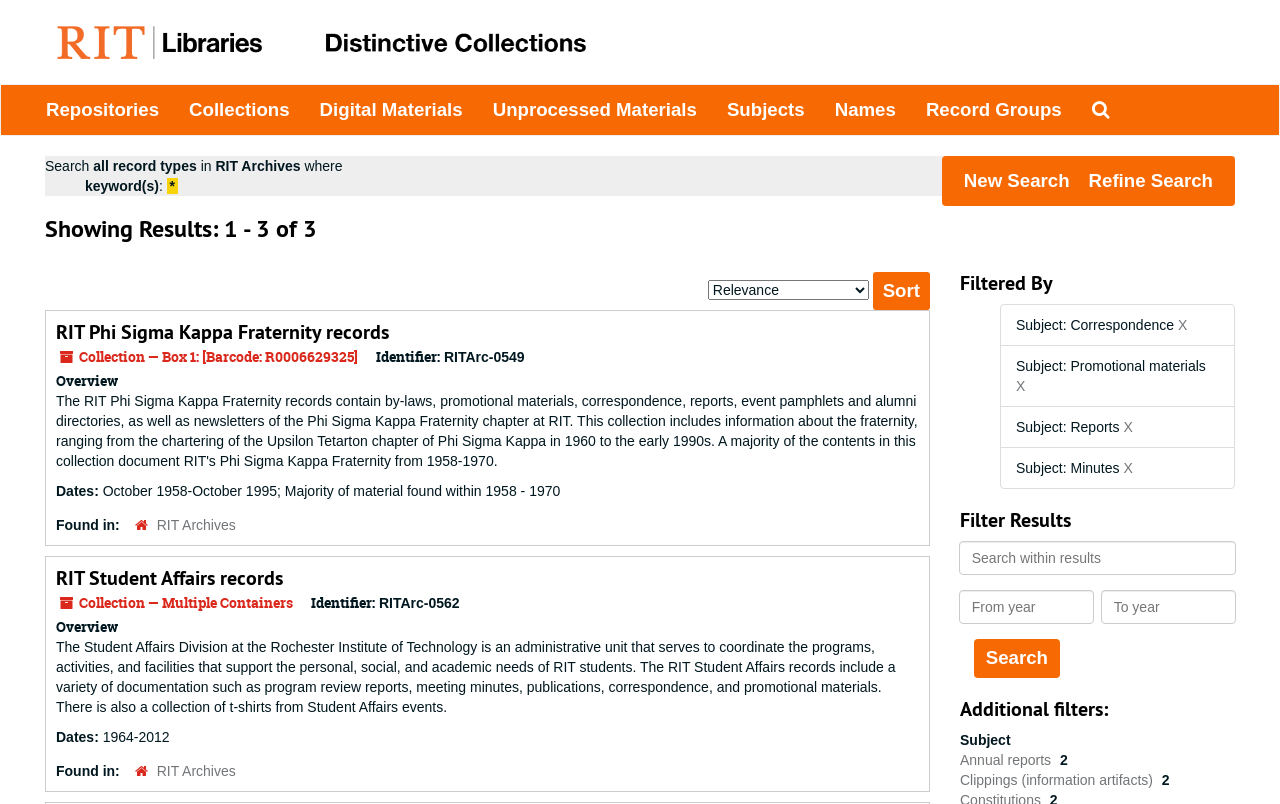Identify the bounding box coordinates of the part that should be clicked to carry out this instruction: "Filter by subject".

[0.794, 0.395, 0.92, 0.415]